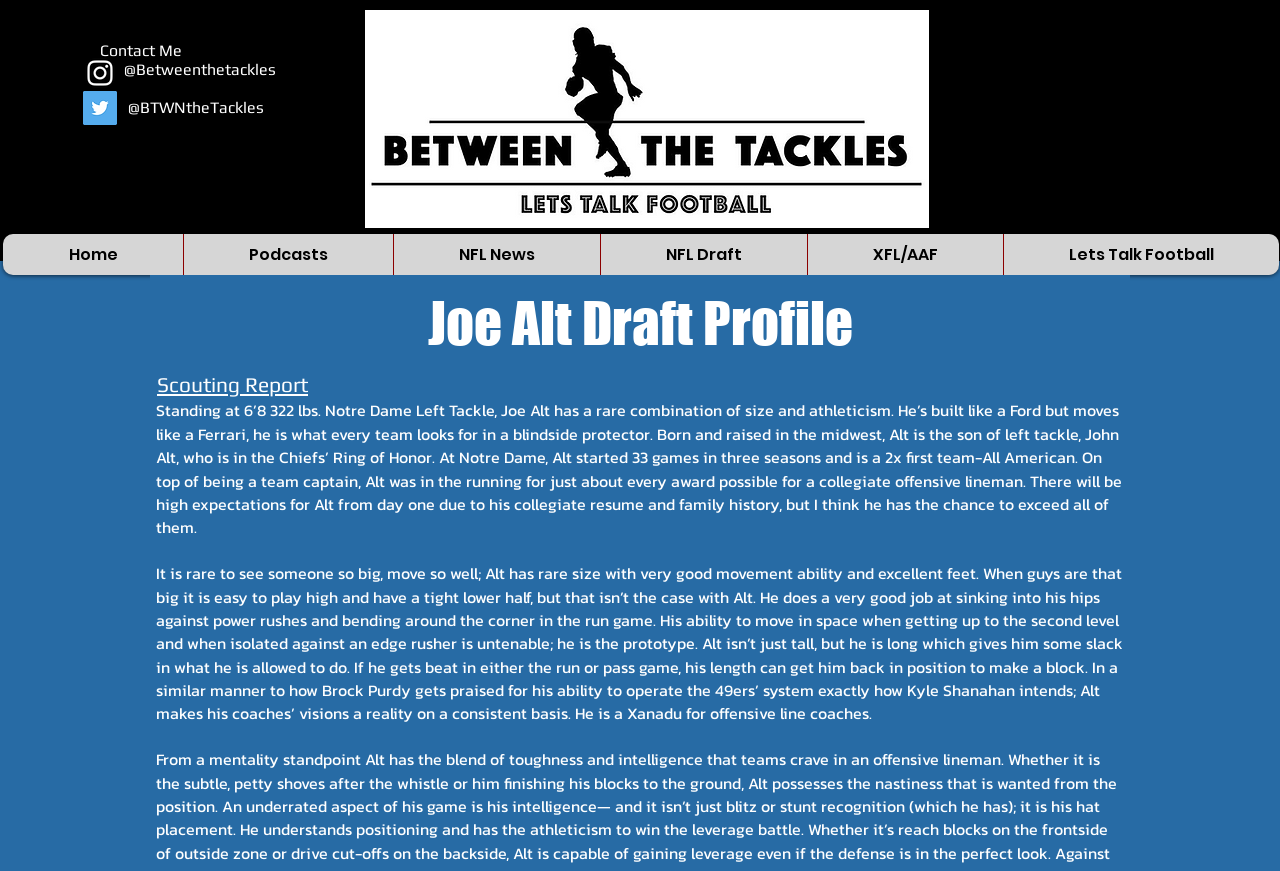Observe the image and answer the following question in detail: What is the name of the football player?

The webpage is about a draft profile of a football player, and the name 'Joe Alt' is mentioned in the heading 'Joe Alt Draft Profile'.